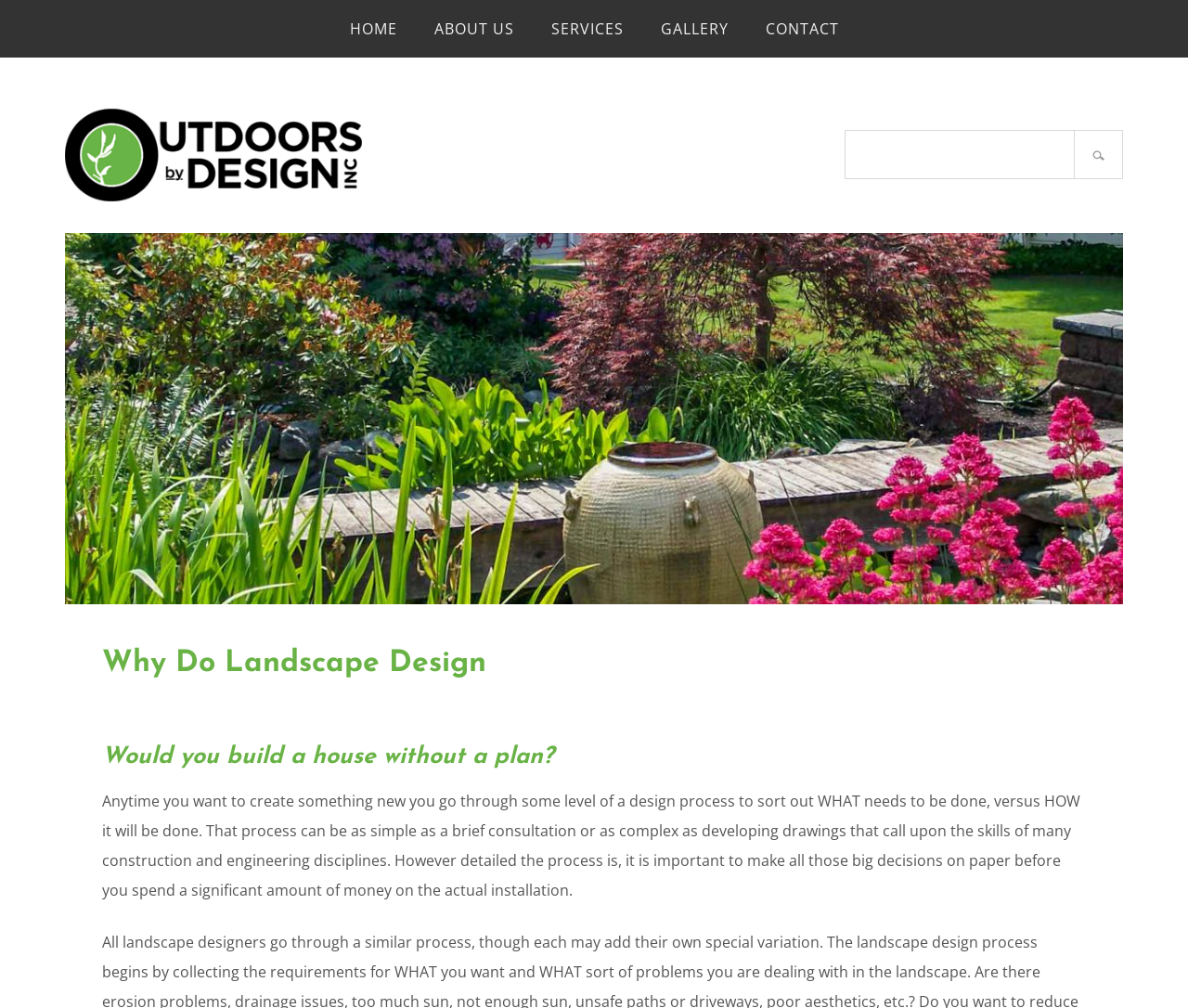Please locate the bounding box coordinates of the element's region that needs to be clicked to follow the instruction: "contact us". The bounding box coordinates should be provided as four float numbers between 0 and 1, i.e., [left, top, right, bottom].

[0.629, 0.0, 0.721, 0.057]